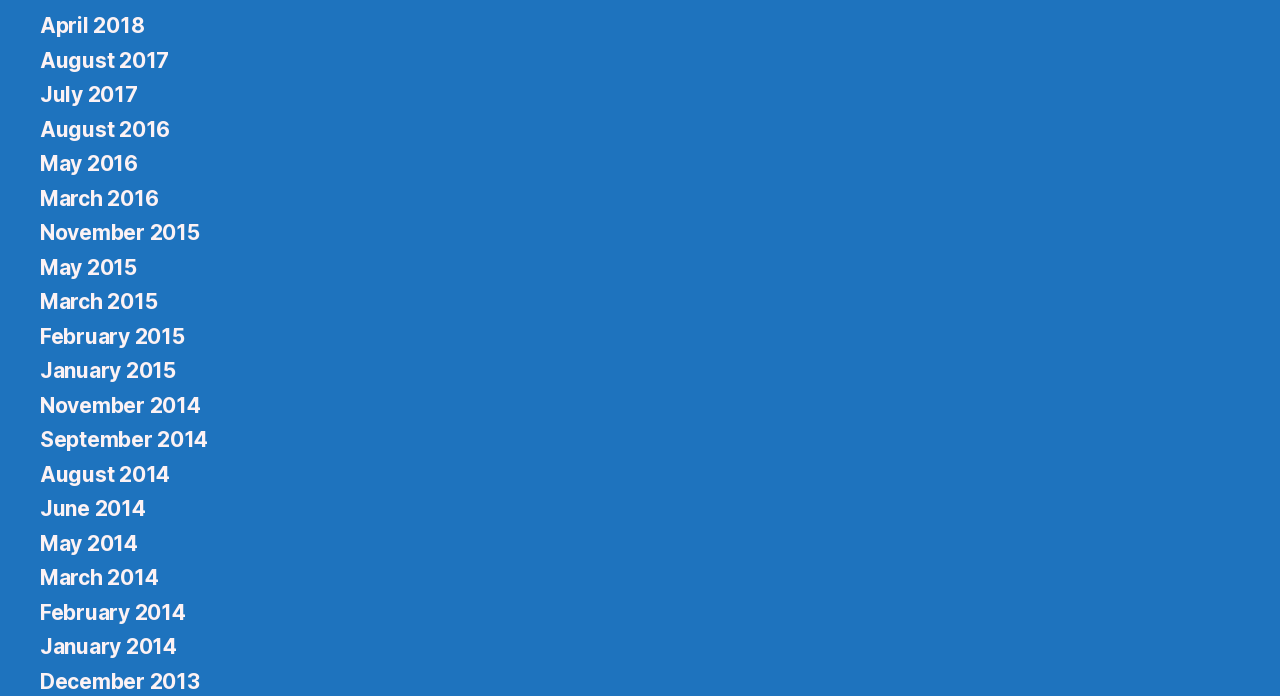Identify the bounding box coordinates of the clickable region necessary to fulfill the following instruction: "explore November 2014 archives". The bounding box coordinates should be four float numbers between 0 and 1, i.e., [left, top, right, bottom].

[0.031, 0.564, 0.157, 0.6]